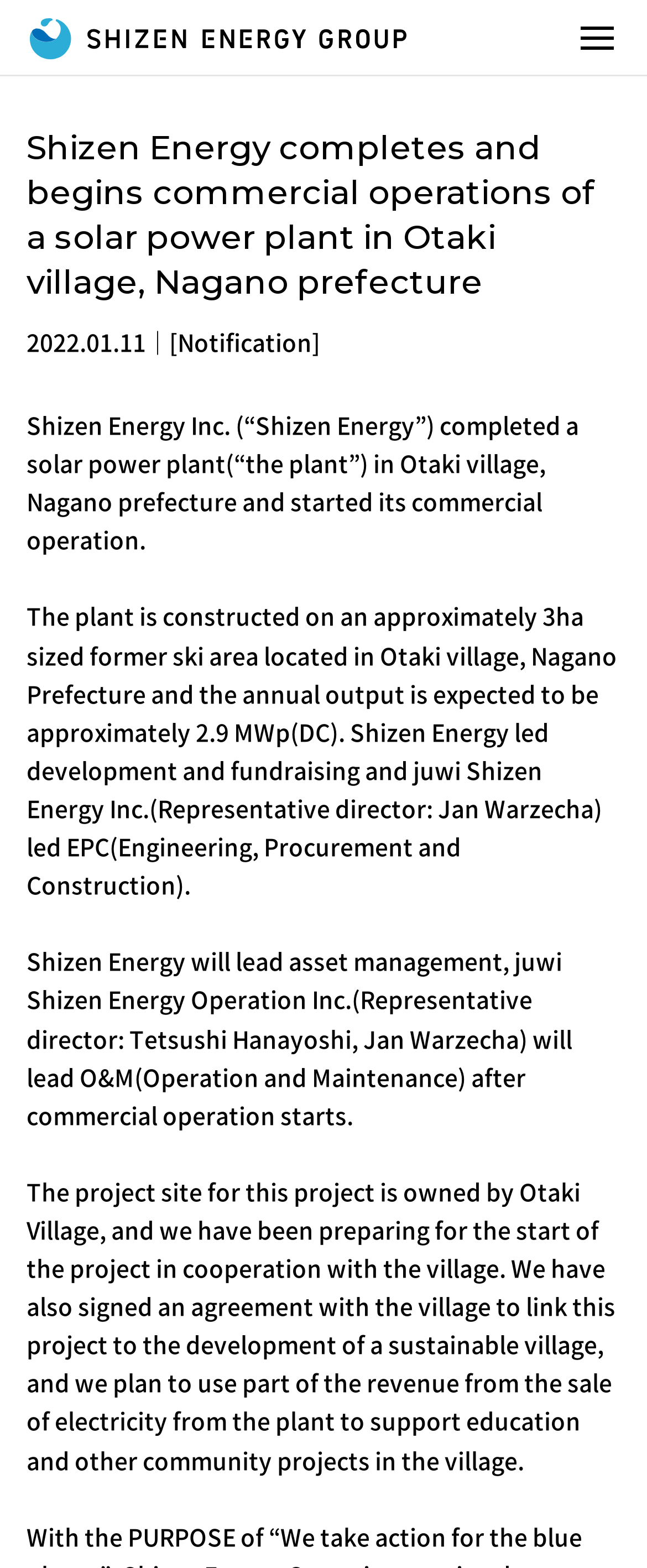Can you find the bounding box coordinates for the UI element given this description: "メニュー"? Provide the coordinates as four float numbers between 0 and 1: [left, top, right, bottom].

[0.872, 0.003, 0.974, 0.046]